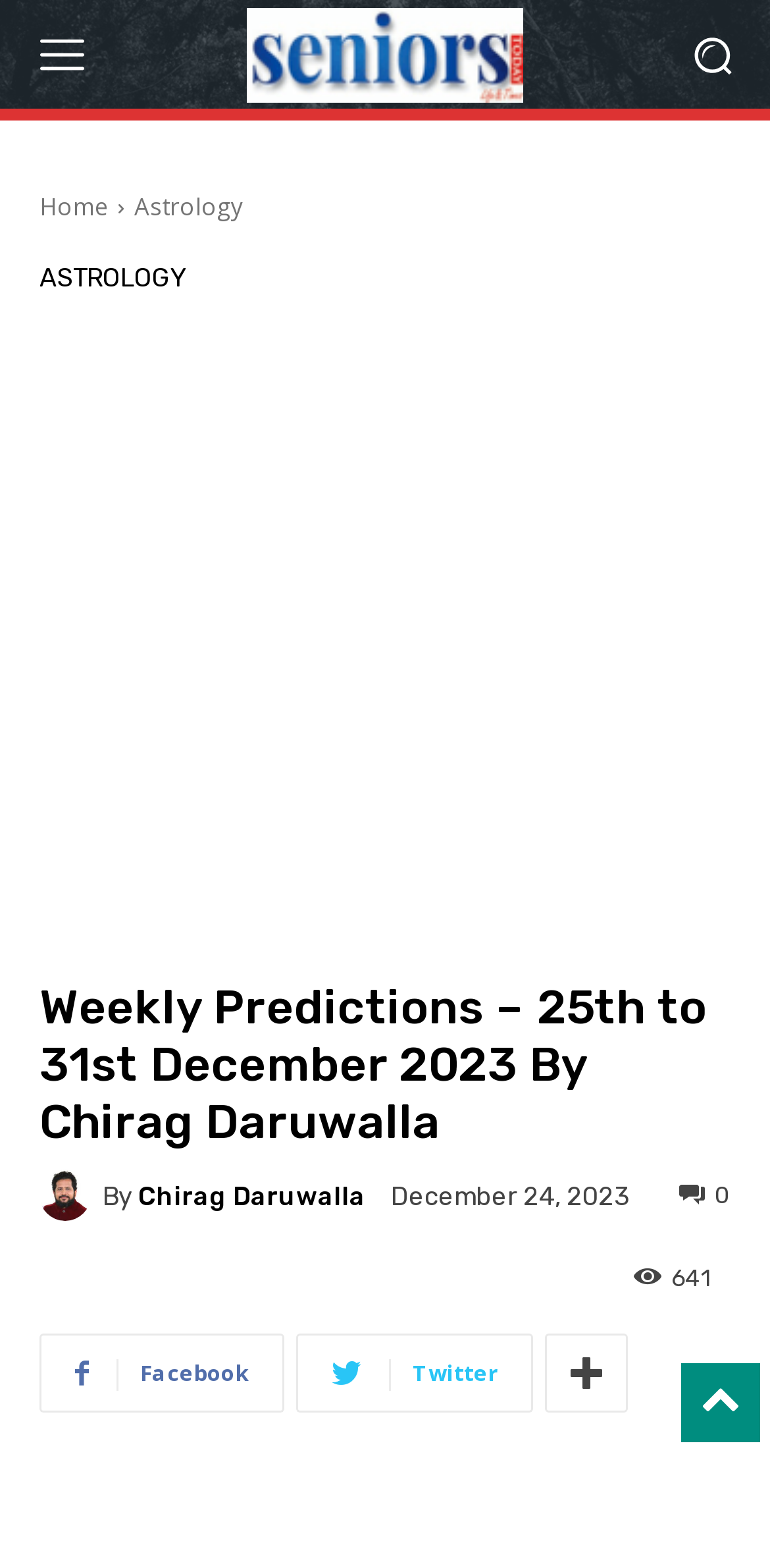Please identify the bounding box coordinates of the clickable region that I should interact with to perform the following instruction: "Read Chirag Daruwalla's article". The coordinates should be expressed as four float numbers between 0 and 1, i.e., [left, top, right, bottom].

[0.051, 0.746, 0.133, 0.779]